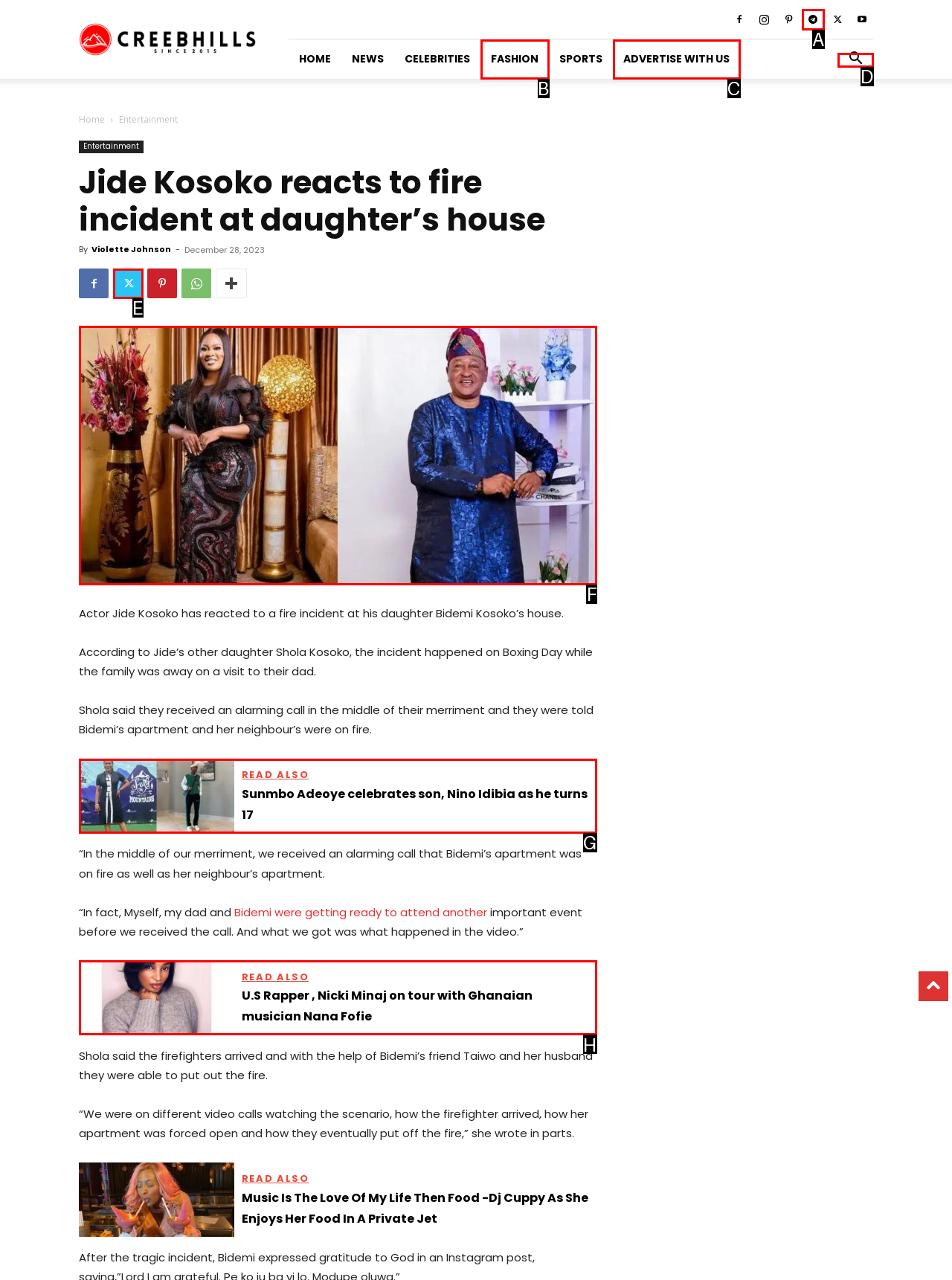Select the appropriate HTML element that needs to be clicked to execute the following task: Read the article about Bidemi Kosoko hailing her father. Respond with the letter of the option.

F